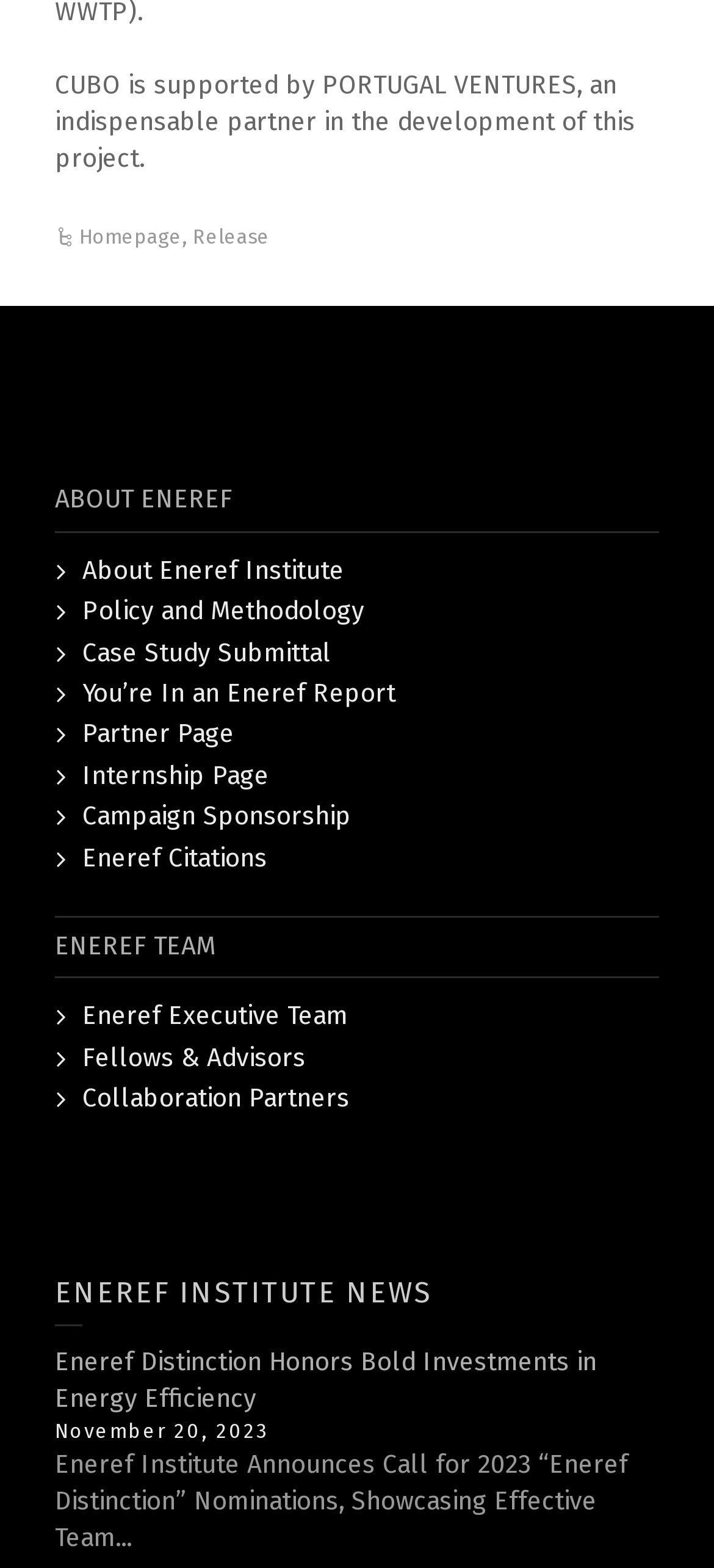Reply to the question with a single word or phrase:
What is CUBO supported by?

PORTUGAL VENTURES